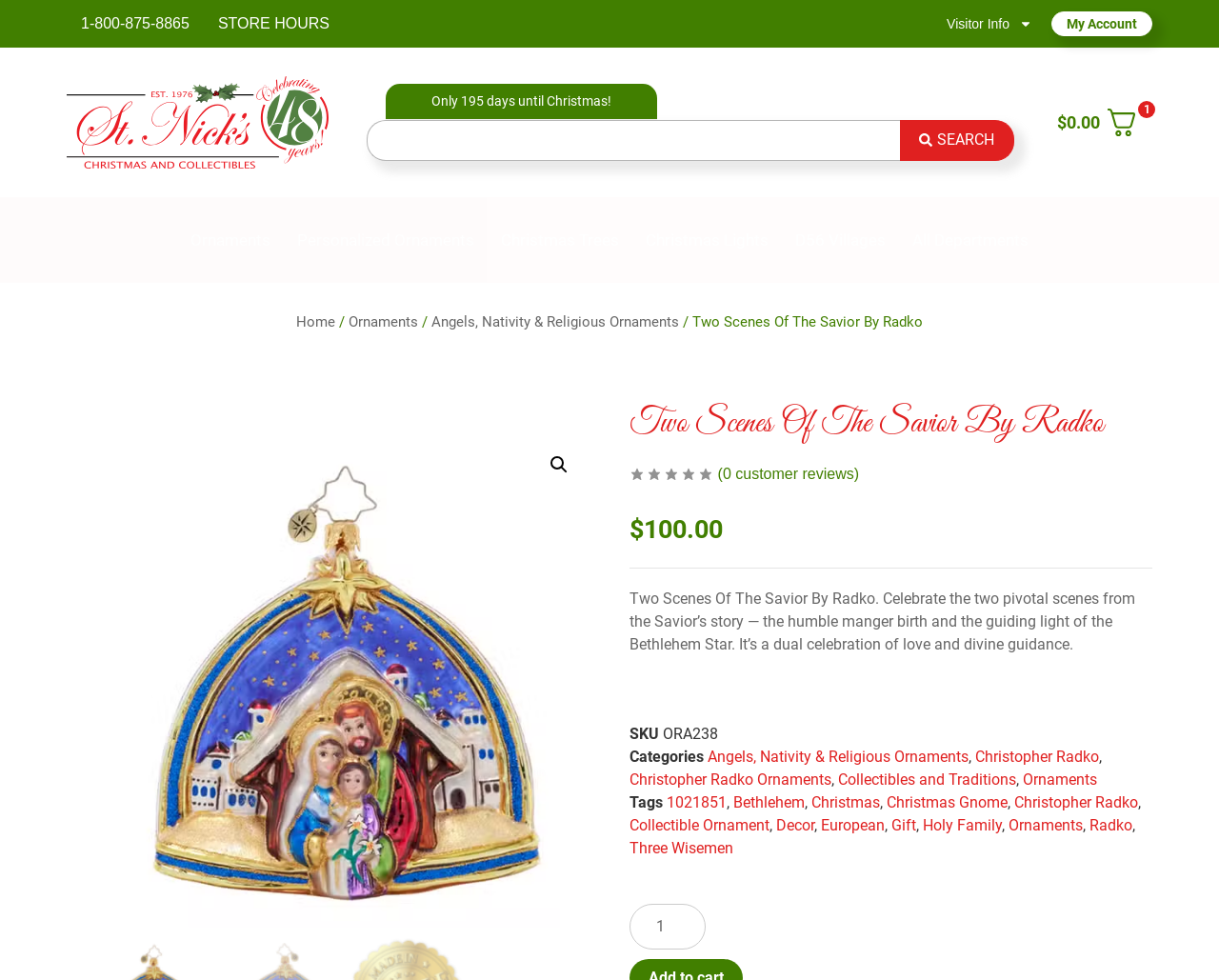Find the bounding box coordinates of the element to click in order to complete this instruction: "Search for products". The bounding box coordinates must be four float numbers between 0 and 1, denoted as [left, top, right, bottom].

[0.301, 0.122, 0.832, 0.164]